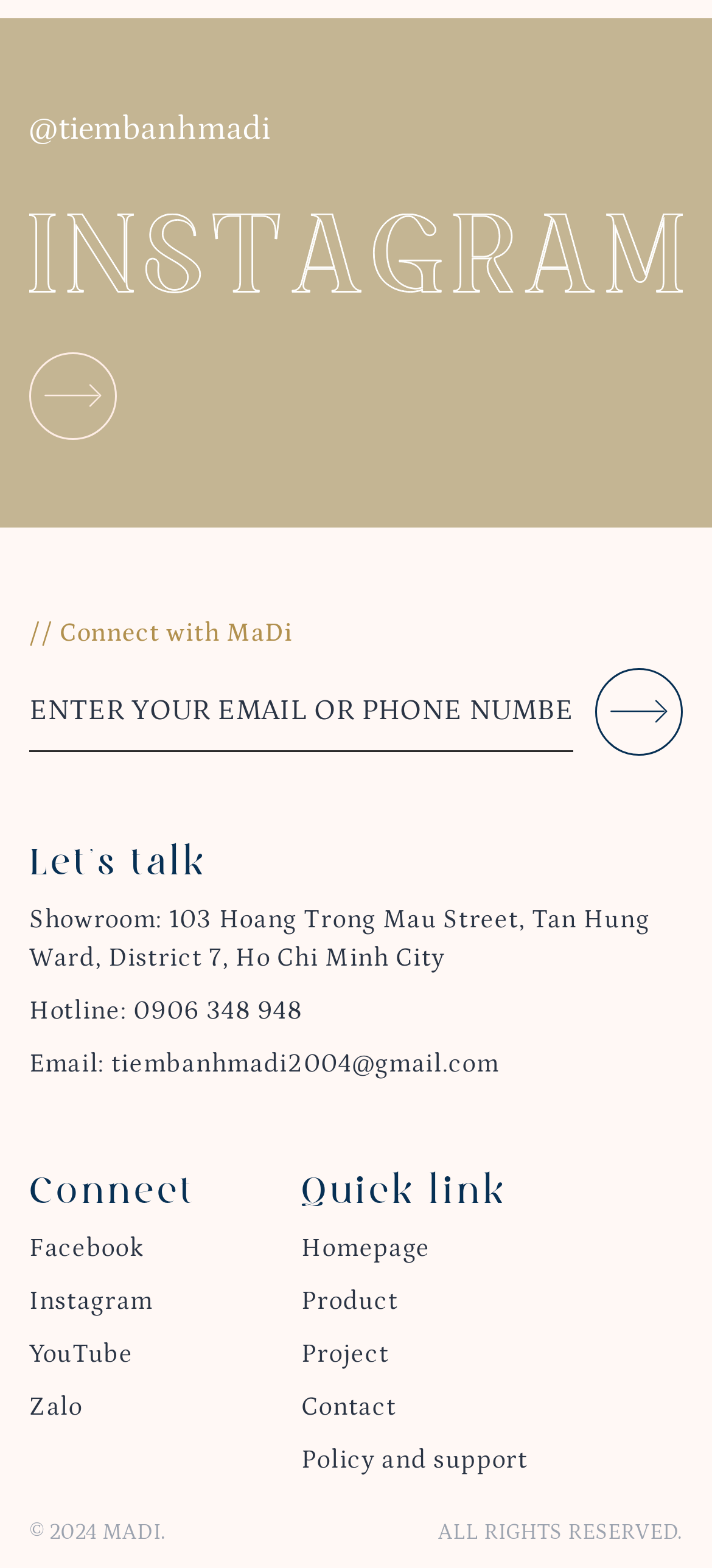Please identify the bounding box coordinates of the area I need to click to accomplish the following instruction: "Connect with Facebook".

[0.041, 0.787, 0.201, 0.805]